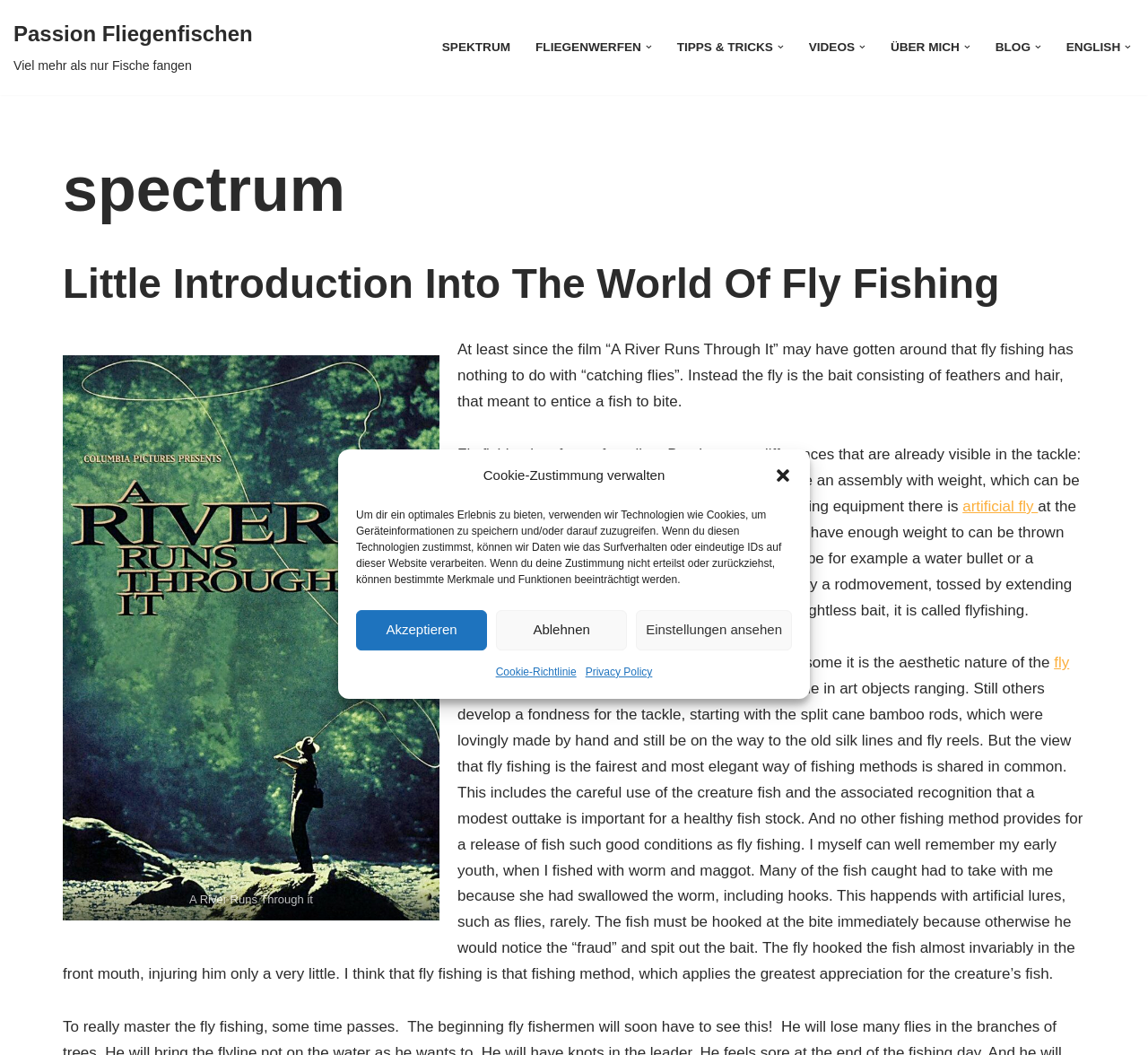Please identify the bounding box coordinates of the area I need to click to accomplish the following instruction: "View the 'fly cast' link".

[0.398, 0.62, 0.931, 0.661]